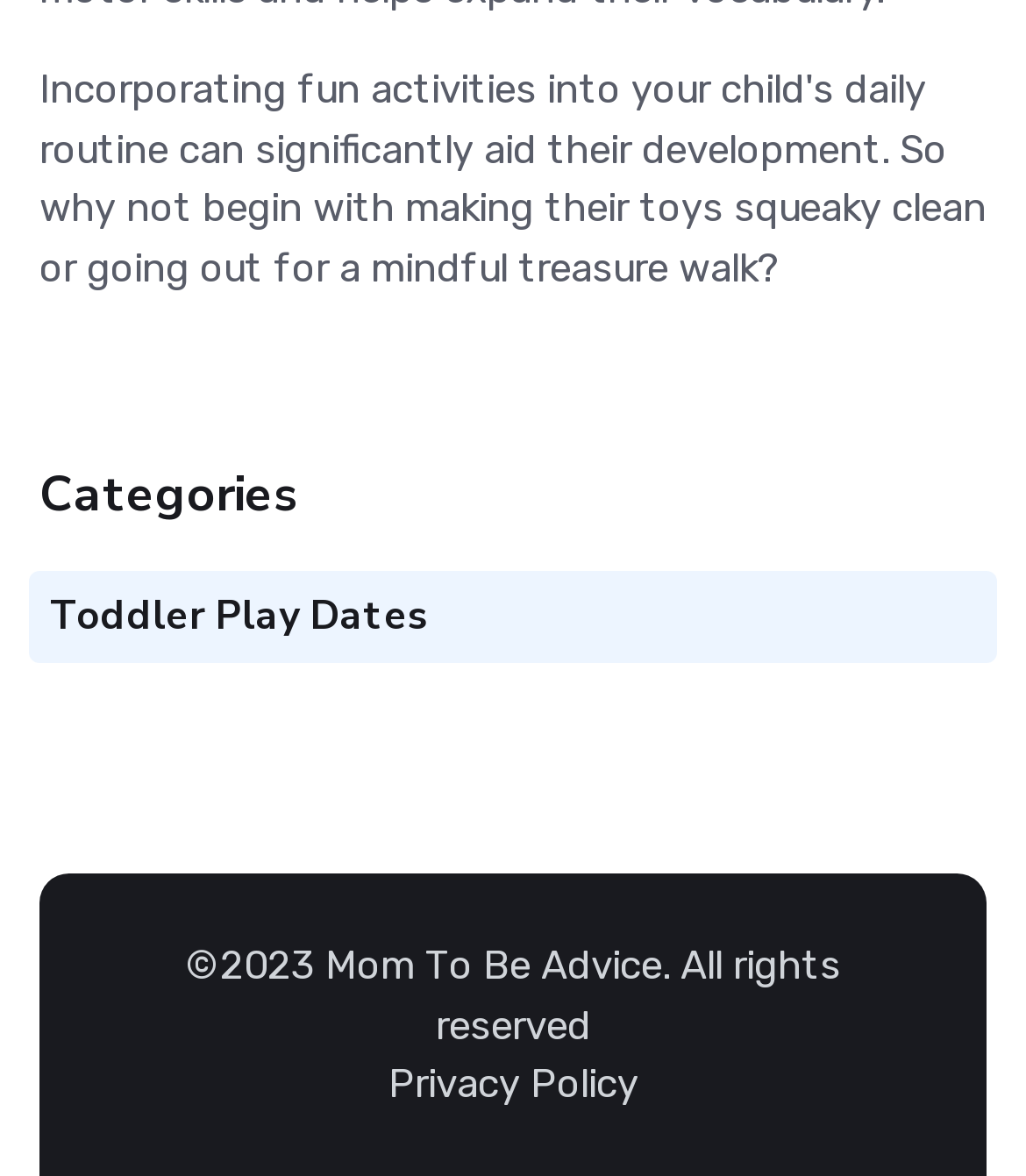Answer the question using only a single word or phrase: 
How many heading elements are there on the webpage?

2